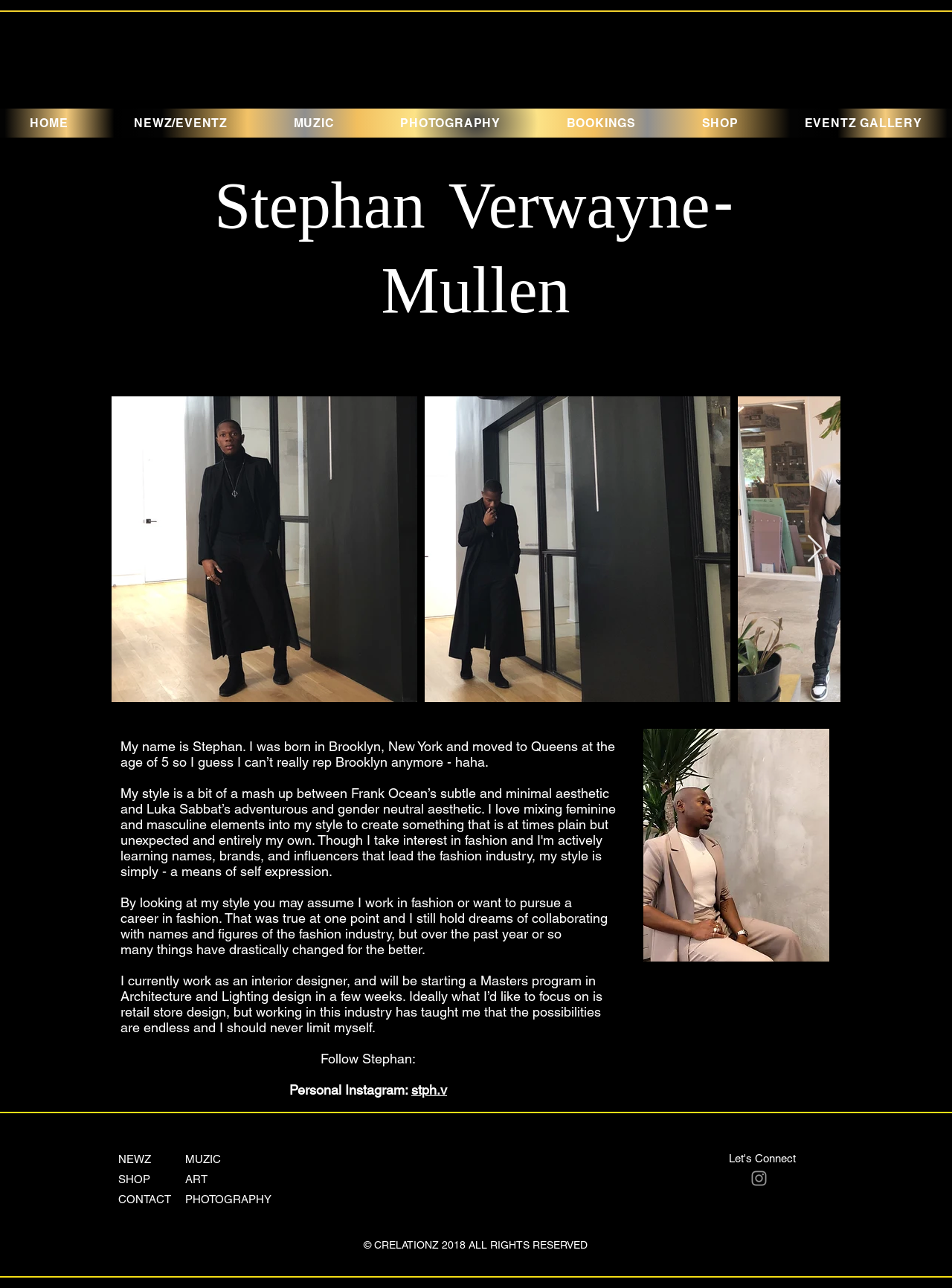Using the image as a reference, answer the following question in as much detail as possible:
What is the name of the person described on this webpage?

I determined the answer by looking at the heading element with the text 'Stephan Verwayne-Mullen' which is located at the top of the main section of the webpage.